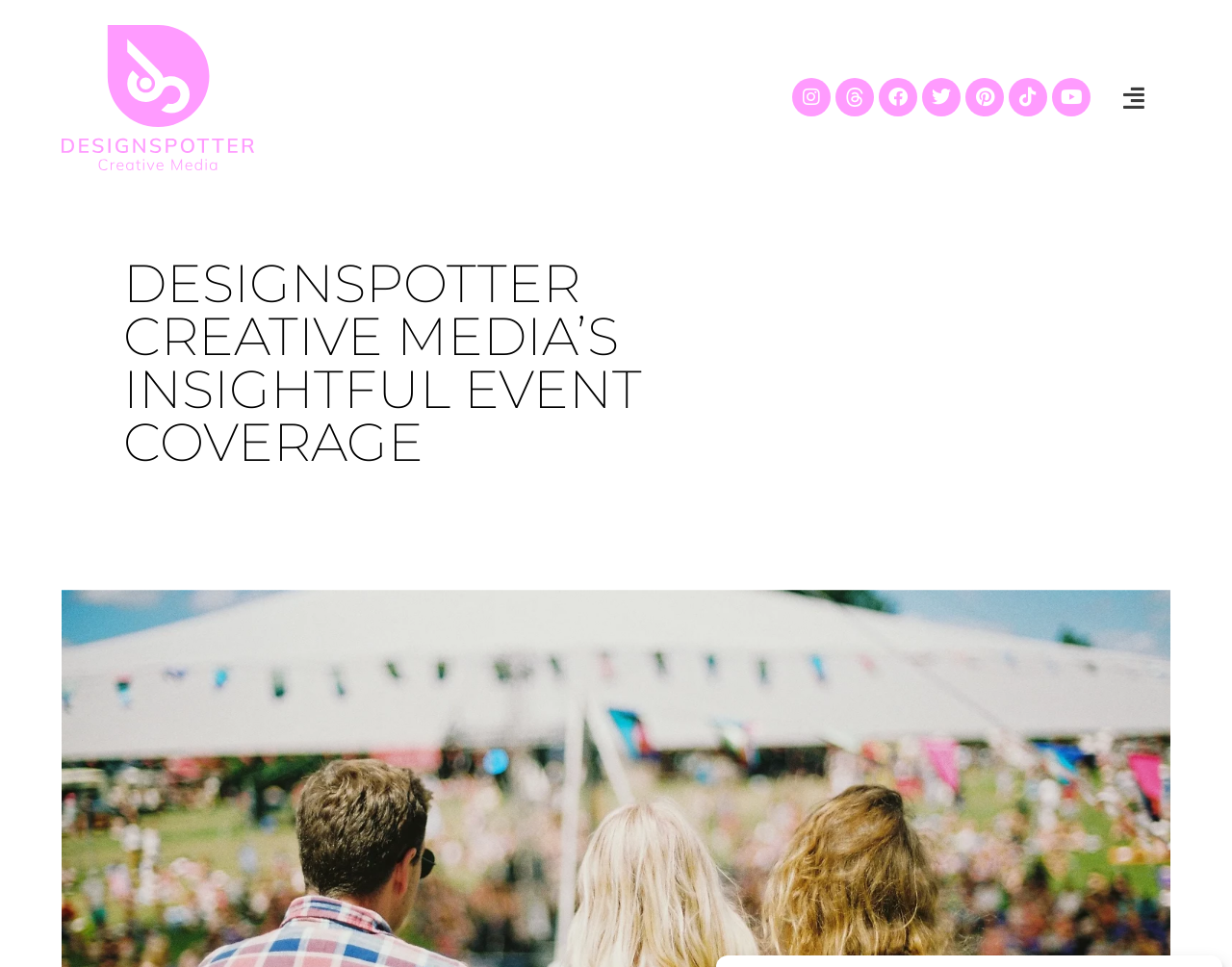Give a short answer to this question using one word or a phrase:
What is the function of the 'Skip to content' link?

Skip to main content